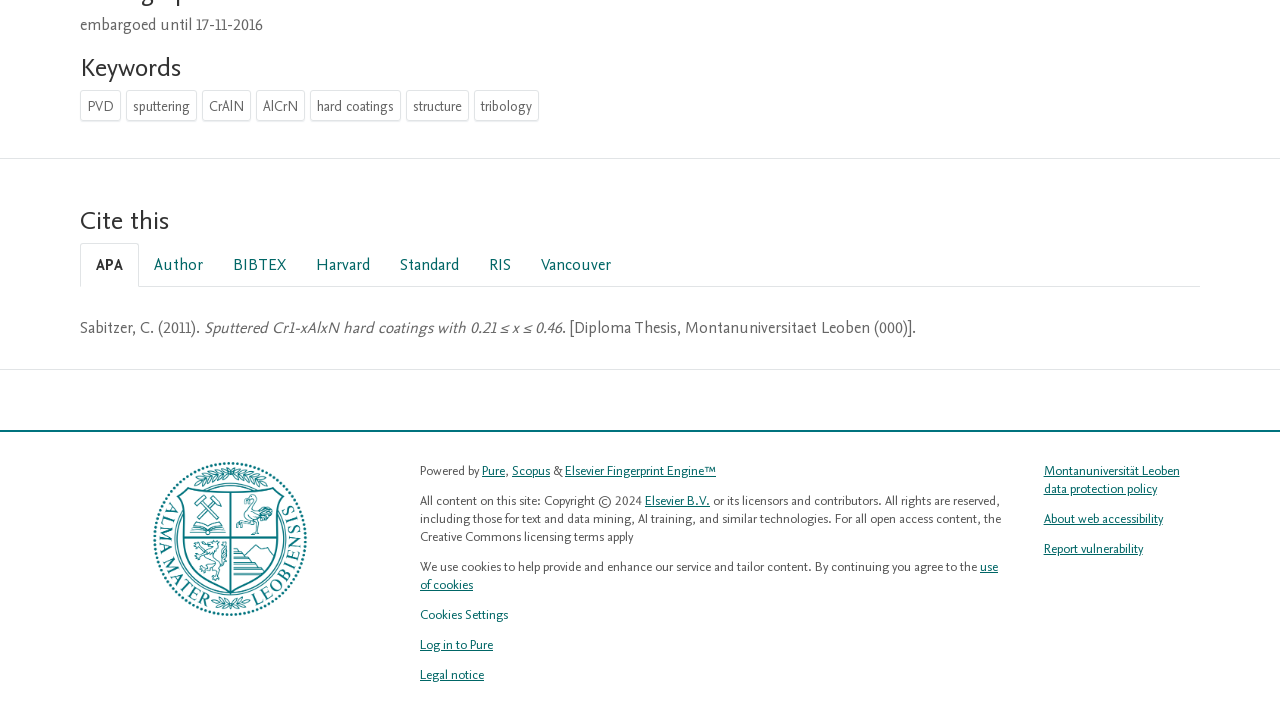Identify the coordinates of the bounding box for the element that must be clicked to accomplish the instruction: "Log in to Pure".

[0.328, 0.876, 0.385, 0.901]